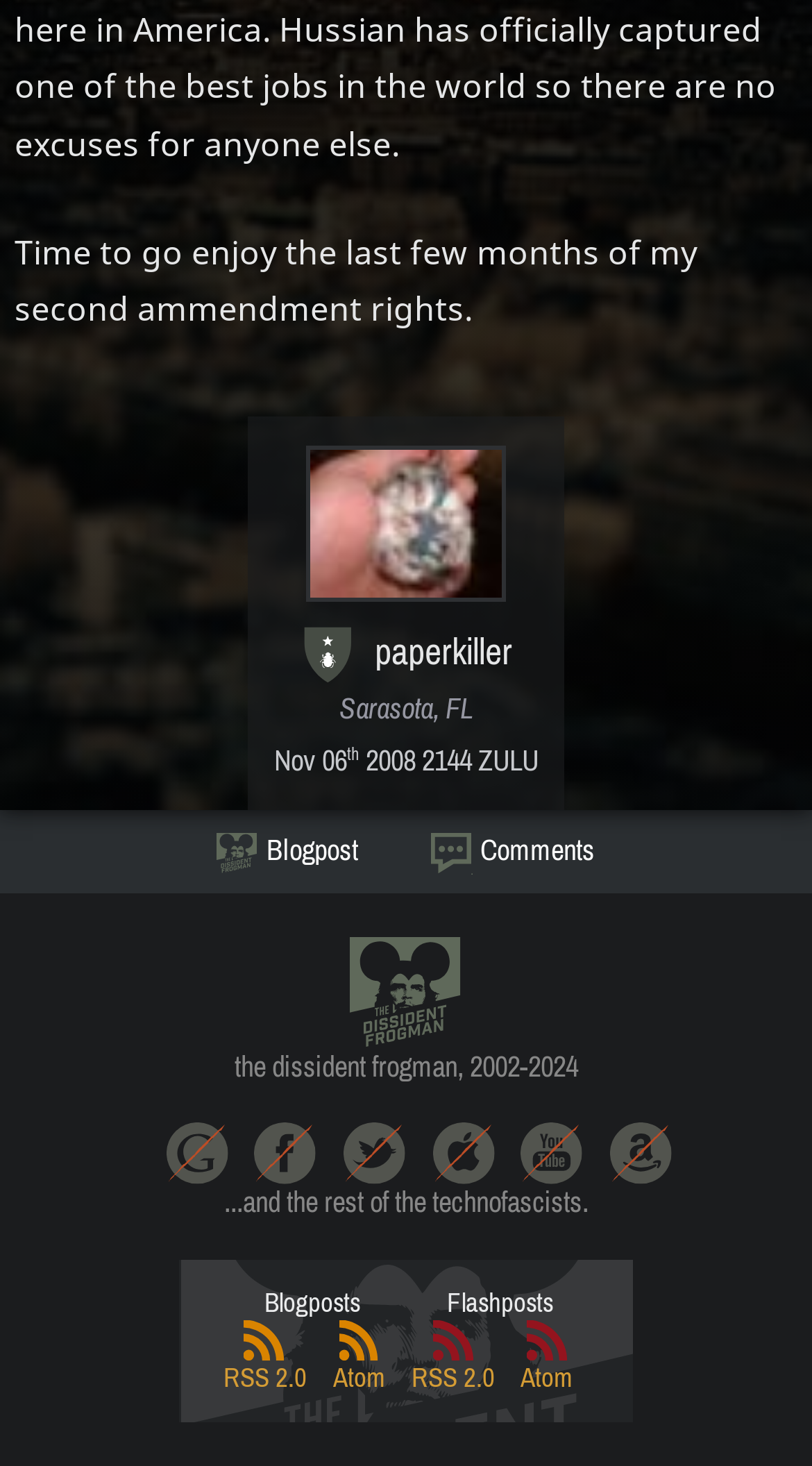What is the date of the blog post?
Please give a well-detailed answer to the question.

The date of the blog post can be found in the footer section of the webpage, specifically in the time element, which contains the StaticText 'Thursday, November 06th 2008 2144 ZULU'.